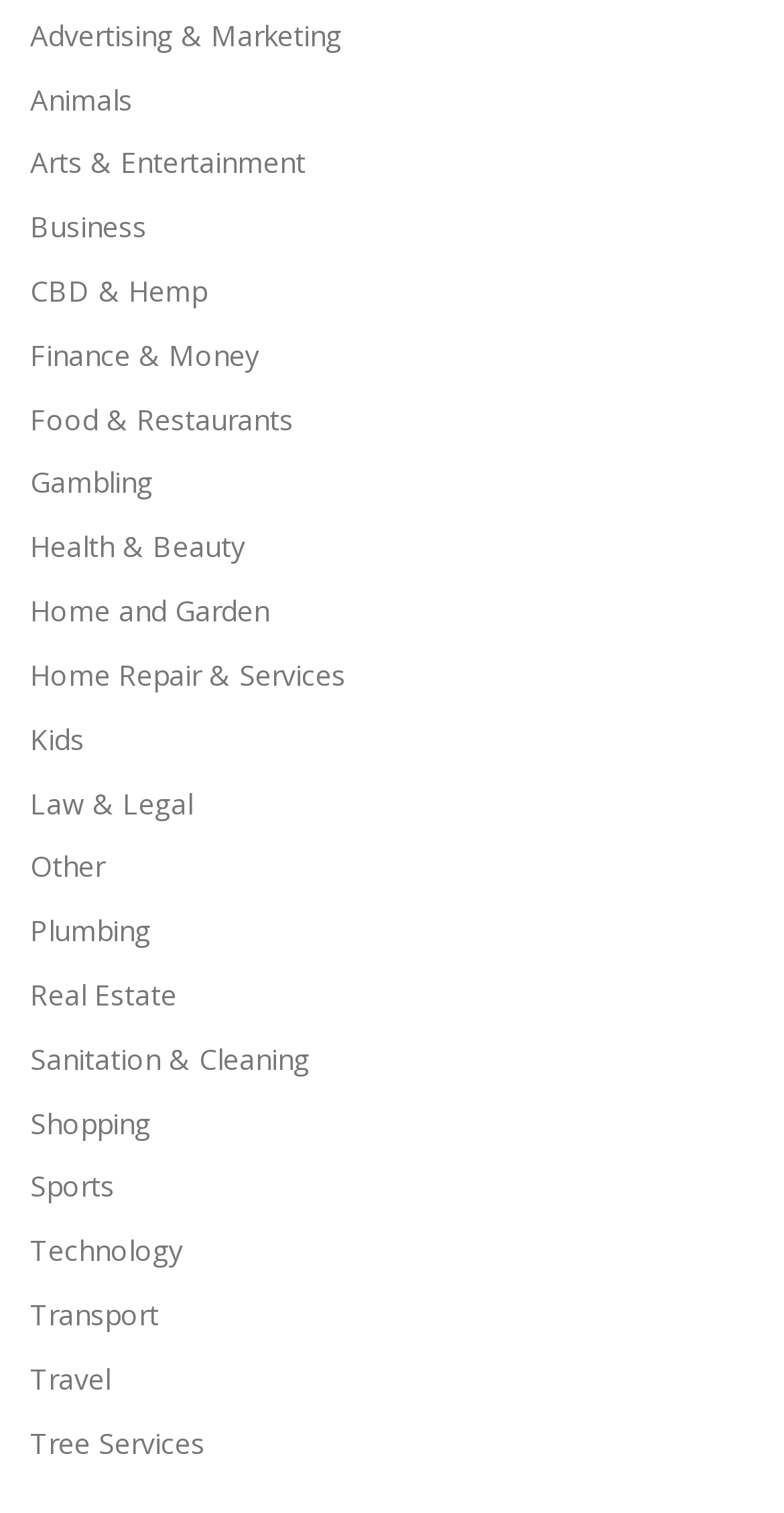Please identify the bounding box coordinates of the area that needs to be clicked to fulfill the following instruction: "Explore Arts & Entertainment."

[0.038, 0.095, 0.39, 0.12]